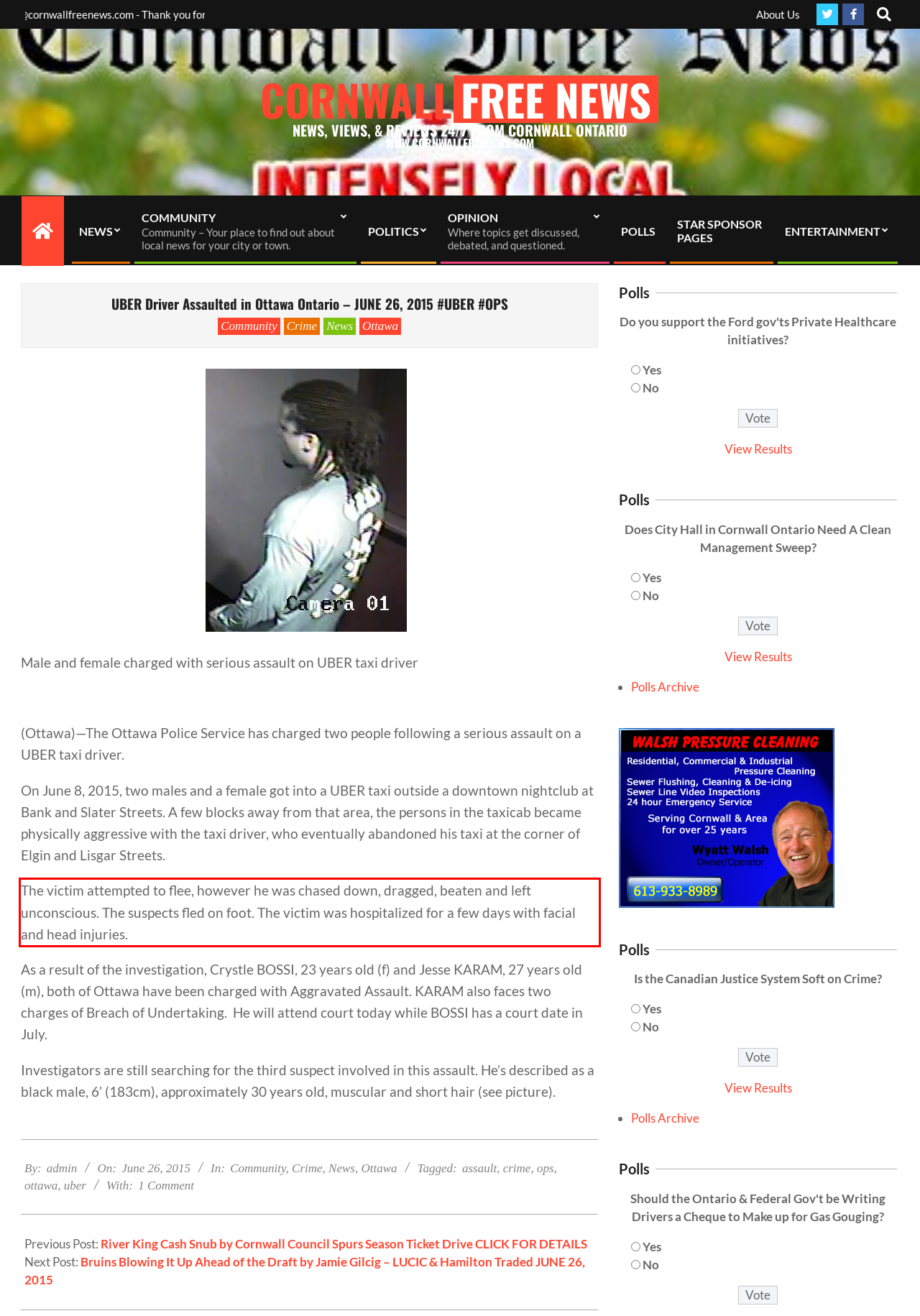Look at the screenshot of the webpage, locate the red rectangle bounding box, and generate the text content that it contains.

The victim attempted to flee, however he was chased down, dragged, beaten and left unconscious. The suspects fled on foot. The victim was hospitalized for a few days with facial and head injuries.